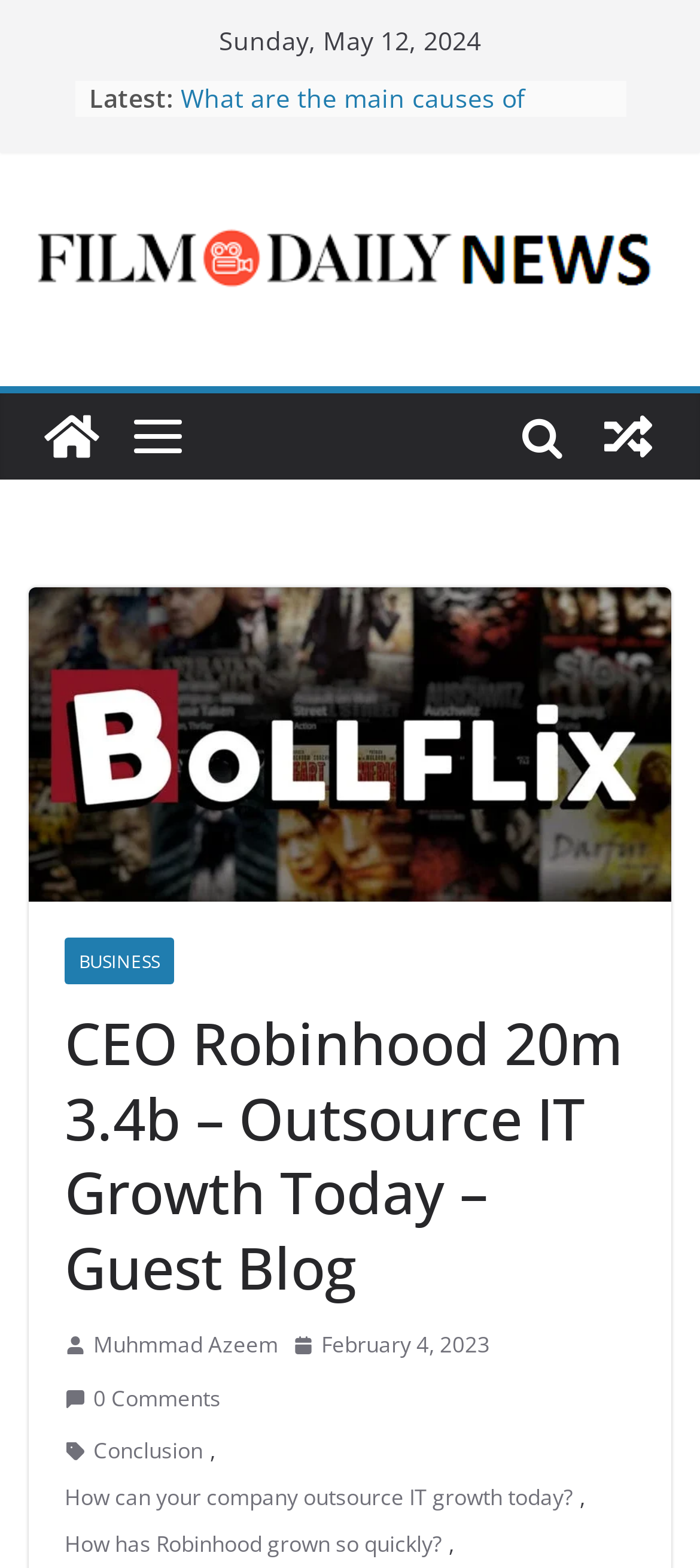Determine the bounding box coordinates of the clickable area required to perform the following instruction: "Check the post by Muhmmad Azeem". The coordinates should be represented as four float numbers between 0 and 1: [left, top, right, bottom].

[0.133, 0.846, 0.397, 0.87]